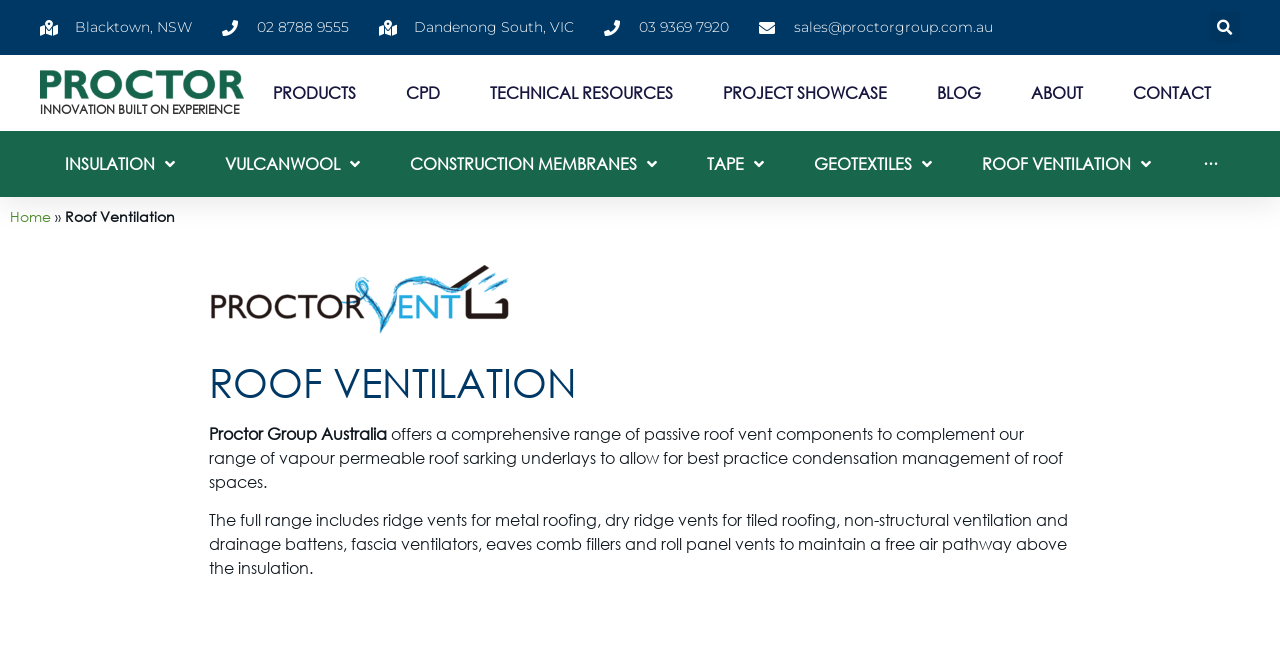What type of products does the company offer?
Using the image, elaborate on the answer with as much detail as possible.

I found this information by reading the text on the webpage, which states that the company offers a comprehensive range of passive roof ventilation components. This suggests that the company specializes in providing products related to roof ventilation.